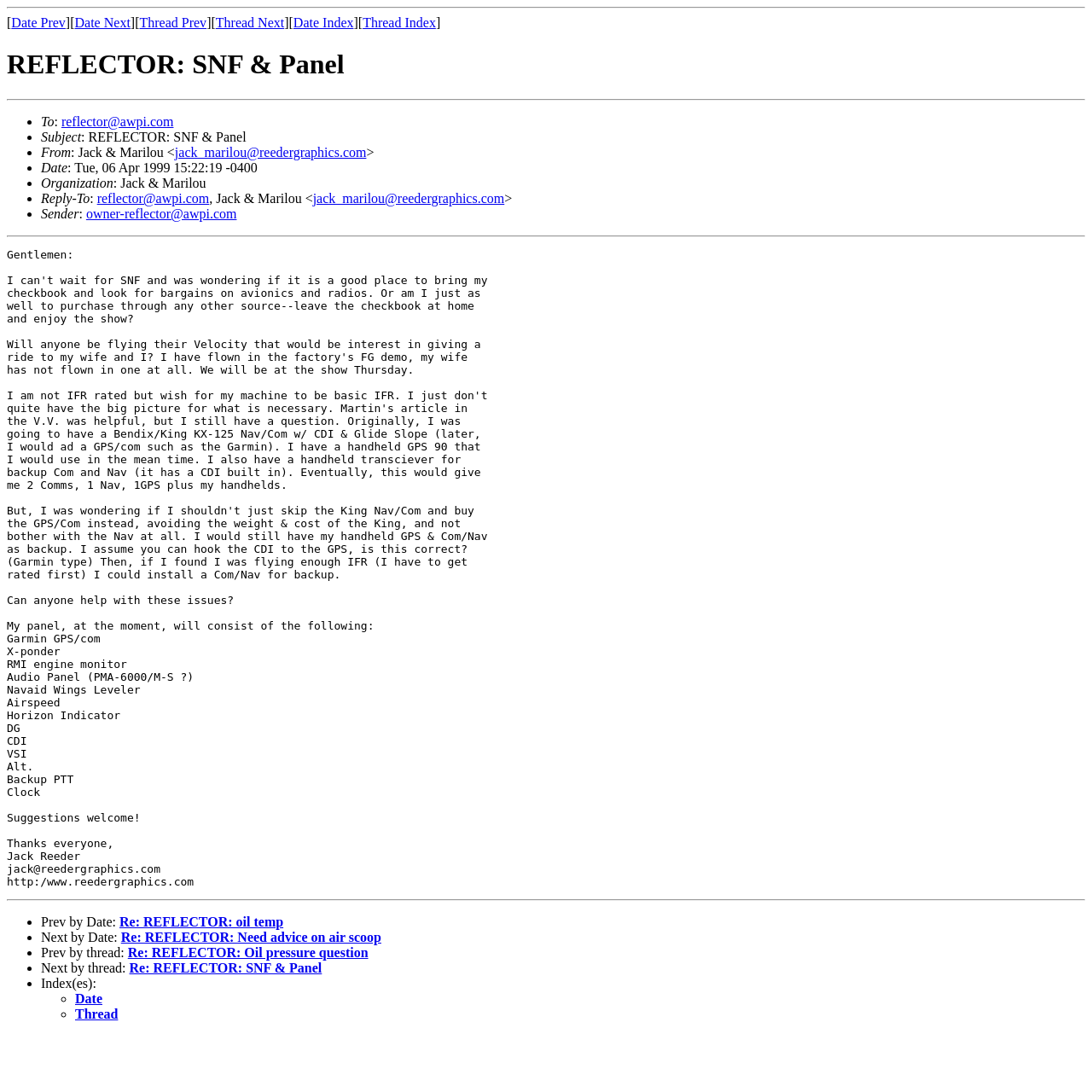Please specify the bounding box coordinates of the clickable region to carry out the following instruction: "Reply to the sender". The coordinates should be four float numbers between 0 and 1, in the format [left, top, right, bottom].

[0.089, 0.175, 0.192, 0.188]